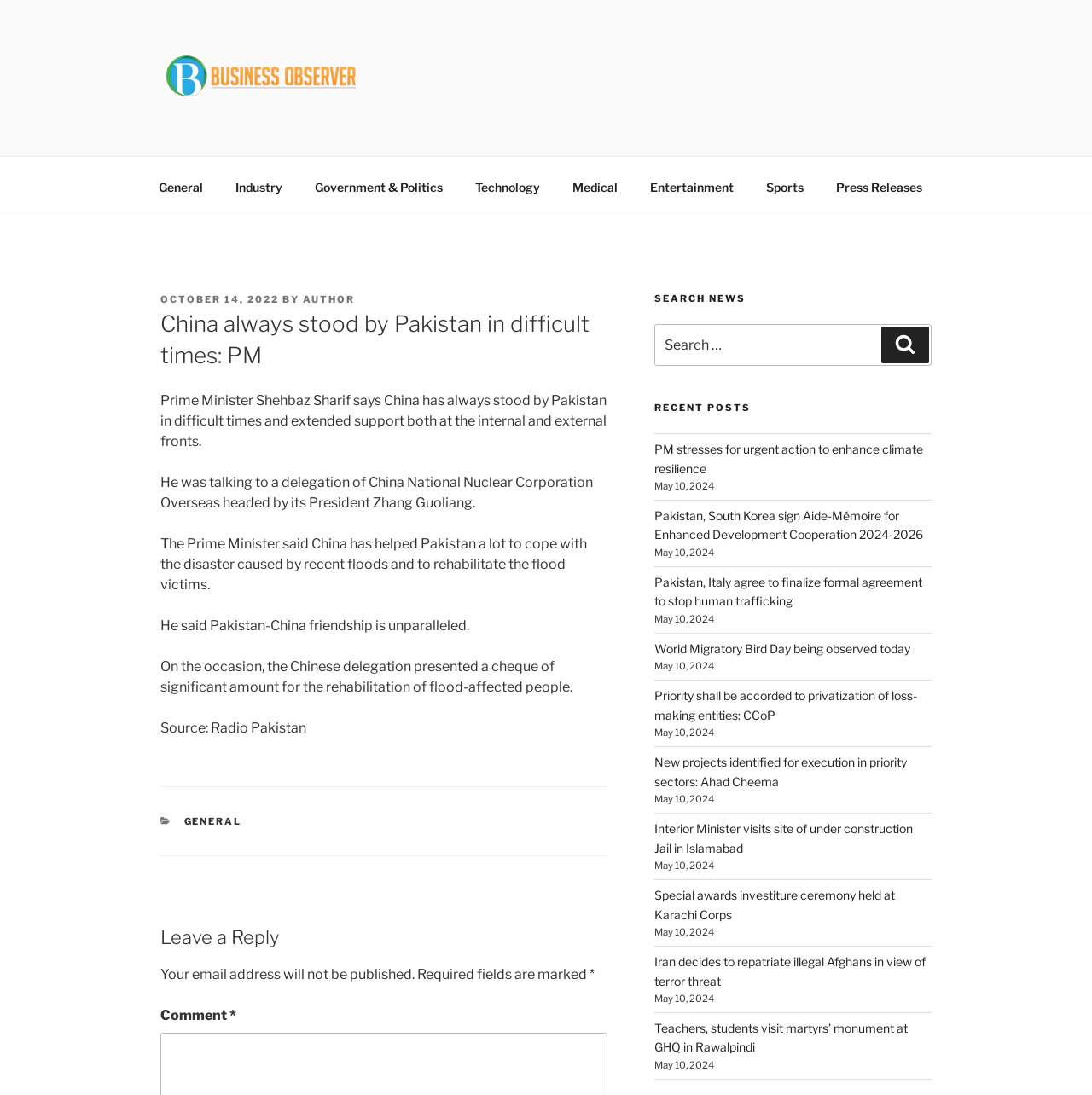Identify the bounding box coordinates of the element that should be clicked to fulfill this task: "Read the article 'China always stood by Pakistan in difficult times: PM'". The coordinates should be provided as four float numbers between 0 and 1, i.e., [left, top, right, bottom].

[0.147, 0.282, 0.556, 0.339]